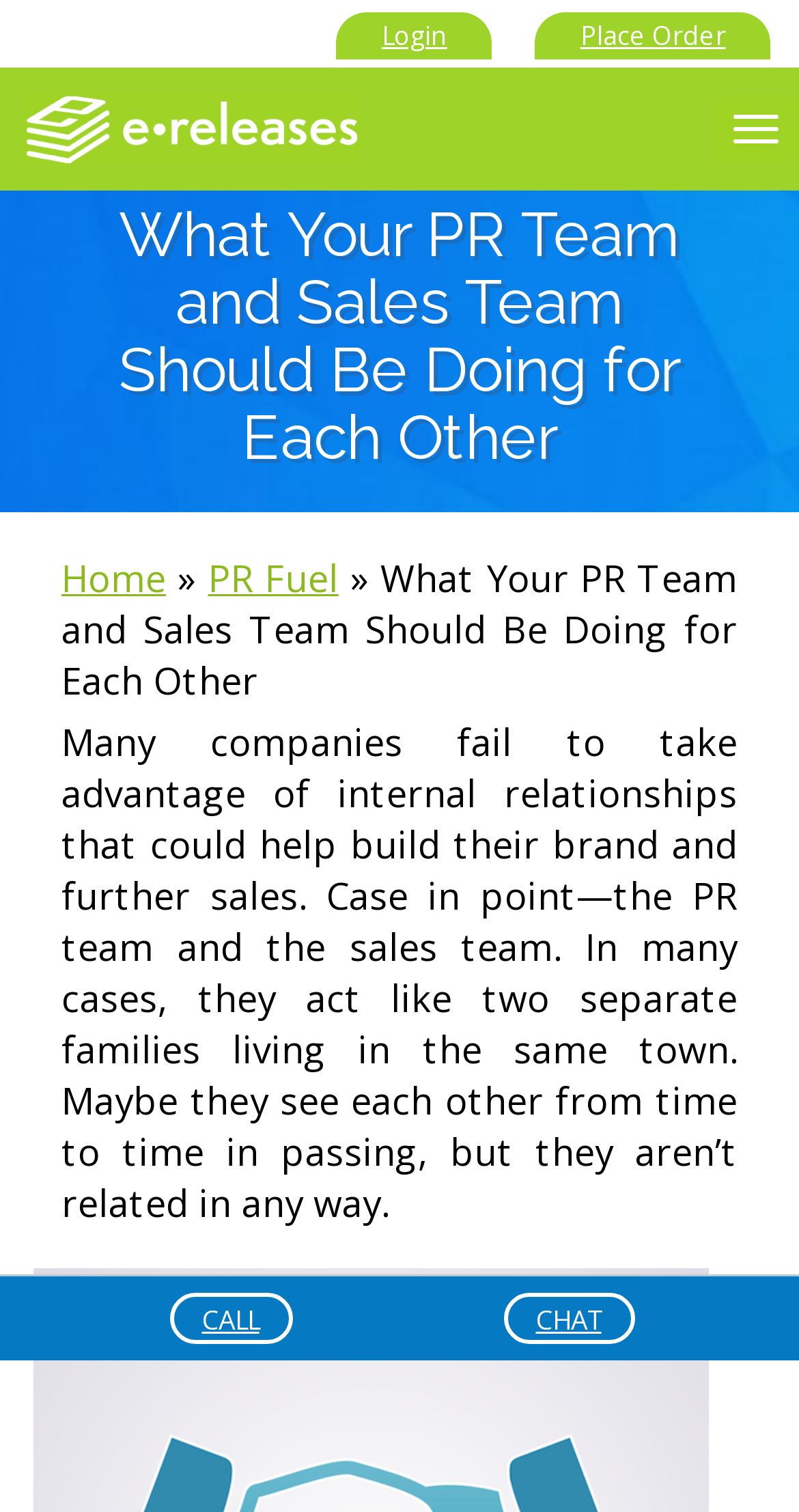Can you find the bounding box coordinates for the element to click on to achieve the instruction: "Click the login link"?

[0.421, 0.008, 0.616, 0.039]